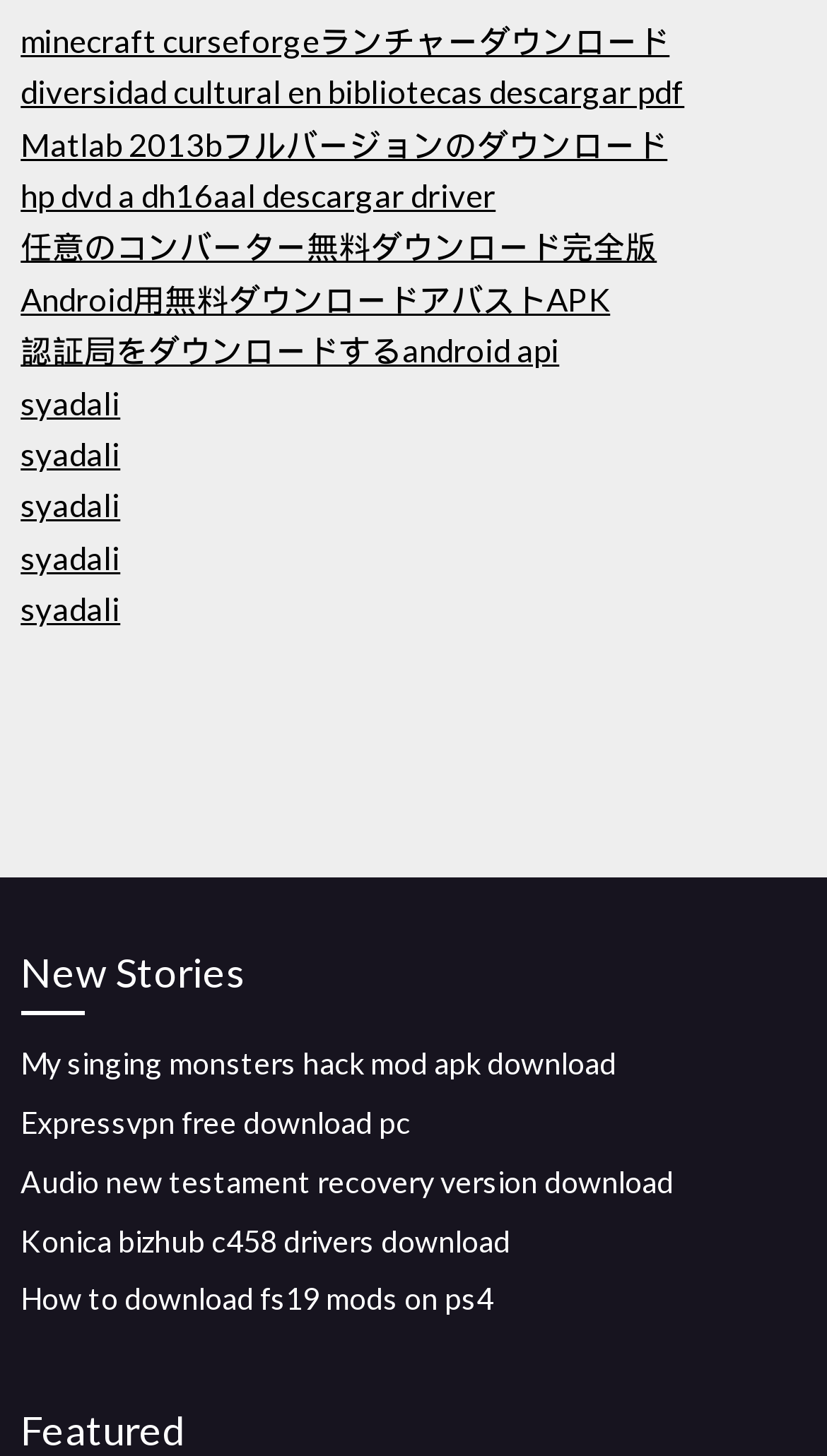Determine the bounding box coordinates of the element's region needed to click to follow the instruction: "Download HP DVD A DH16AAL driver". Provide these coordinates as four float numbers between 0 and 1, formatted as [left, top, right, bottom].

[0.025, 0.121, 0.599, 0.147]